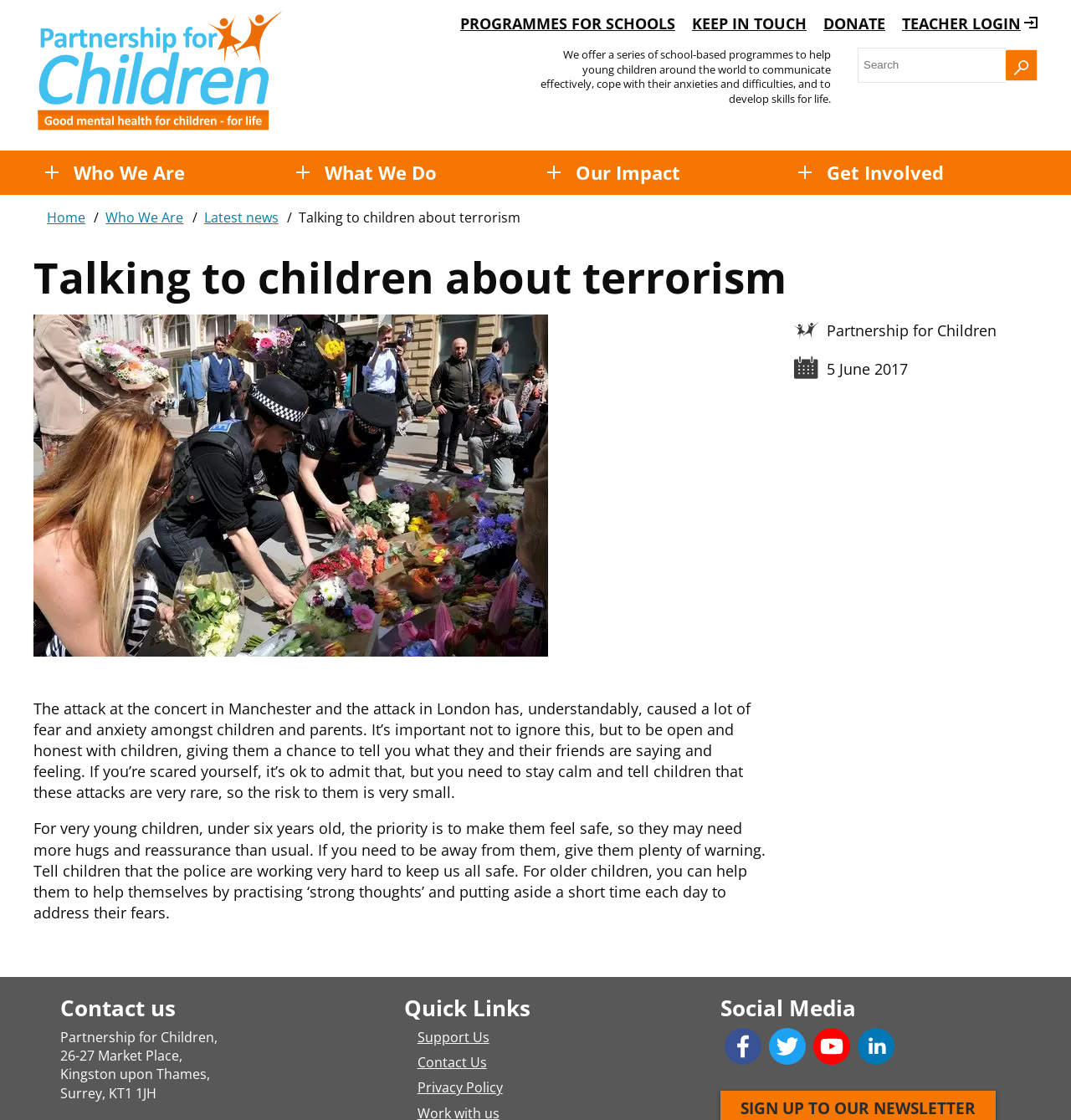Can you show the bounding box coordinates of the region to click on to complete the task described in the instruction: "view latest news"?

None